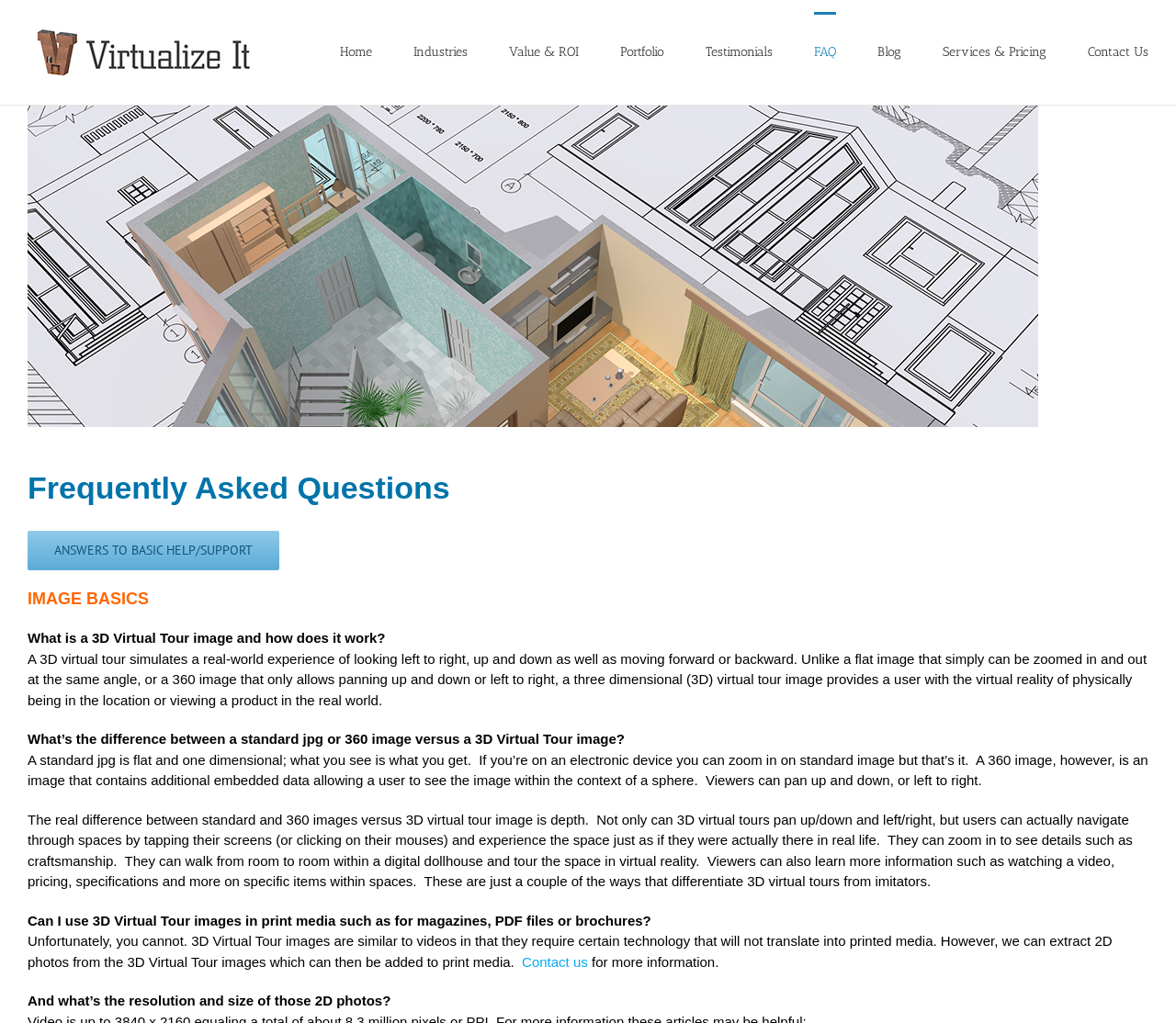Based on the image, please elaborate on the answer to the following question:
How can users interact with 3D Virtual Tour images?

Users can interact with 3D Virtual Tour images by tapping their screens (or clicking on their mouses) and experience the space just as if they were actually there in real life. They can zoom in to see details such as craftsmanship. They can walk from room to room within a digital dollhouse and tour the space in virtual reality.